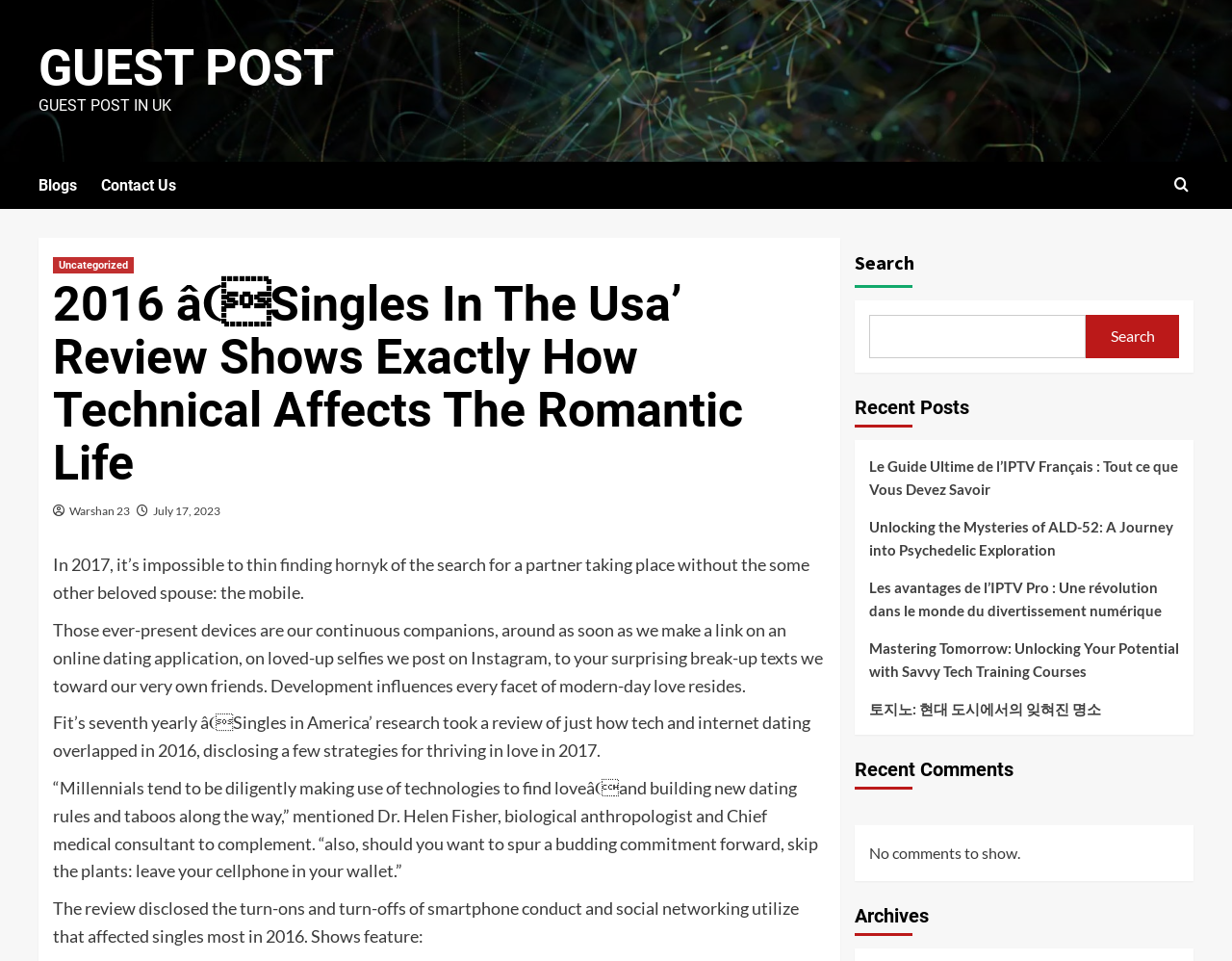Locate the bounding box coordinates of the element I should click to achieve the following instruction: "Click the 'Login' link".

None